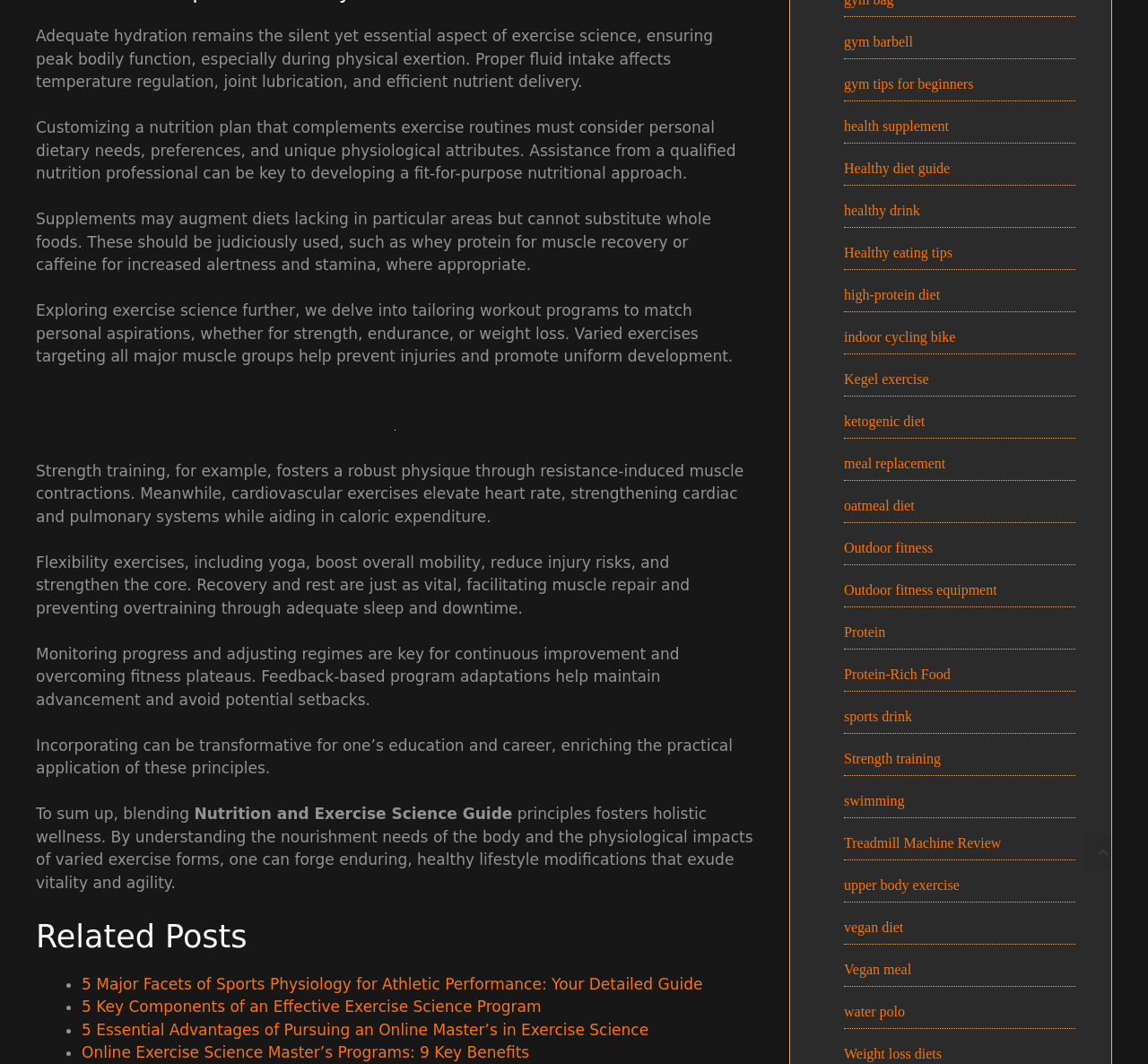Please specify the bounding box coordinates of the clickable region necessary for completing the following instruction: "Click on '5 Major Facets of Sports Physiology for Athletic Performance: Your Detailed Guide'". The coordinates must consist of four float numbers between 0 and 1, i.e., [left, top, right, bottom].

[0.071, 0.916, 0.612, 0.933]